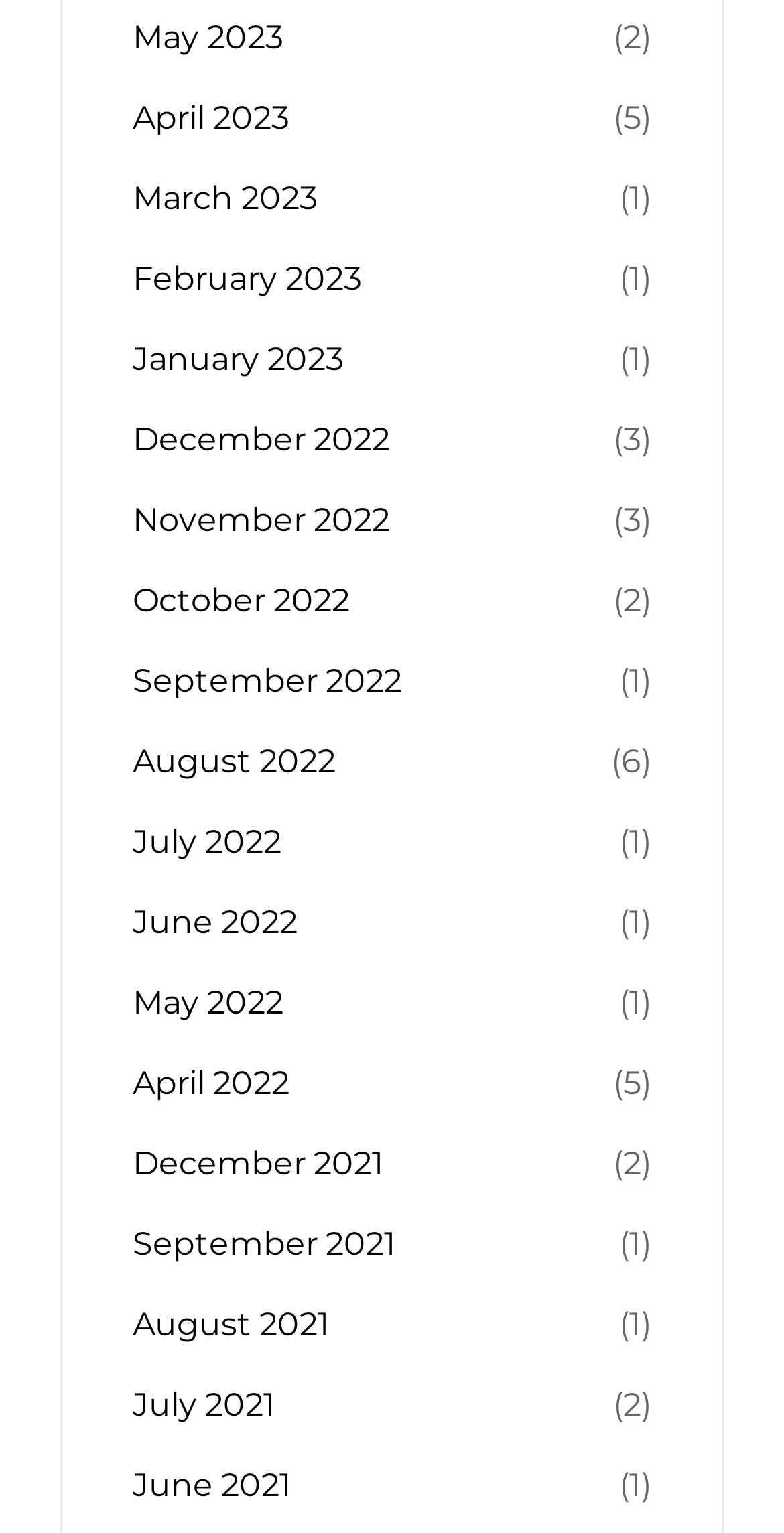Determine the bounding box coordinates of the UI element described below. Use the format (top-left x, top-left y, bottom-right x, bottom-right y) with floating point numbers between 0 and 1: November 2022

[0.169, 0.321, 0.497, 0.358]